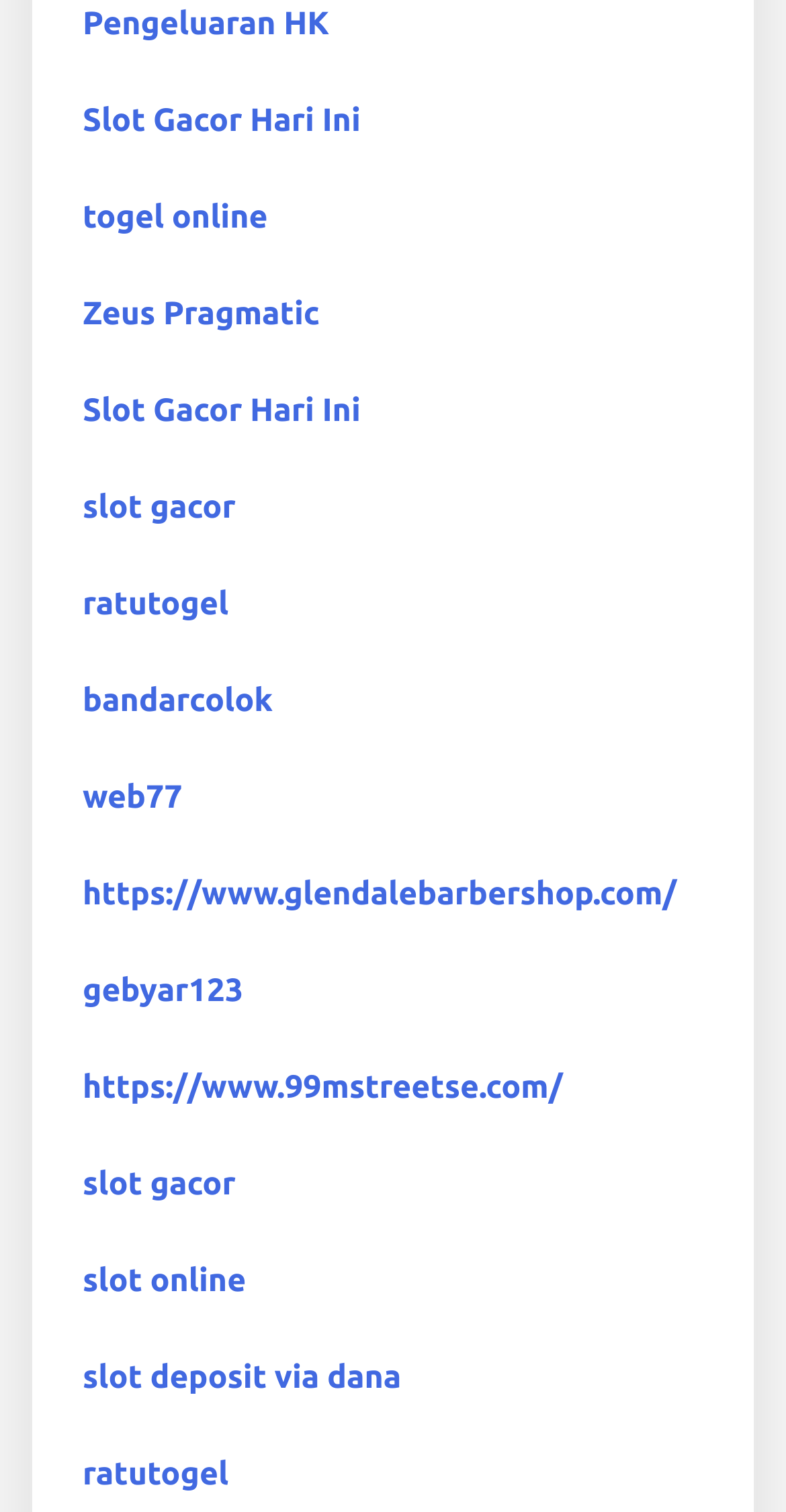Bounding box coordinates are specified in the format (top-left x, top-left y, bottom-right x, bottom-right y). All values are floating point numbers bounded between 0 and 1. Please provide the bounding box coordinate of the region this sentence describes: Zeus Pragmatic

[0.105, 0.196, 0.407, 0.22]